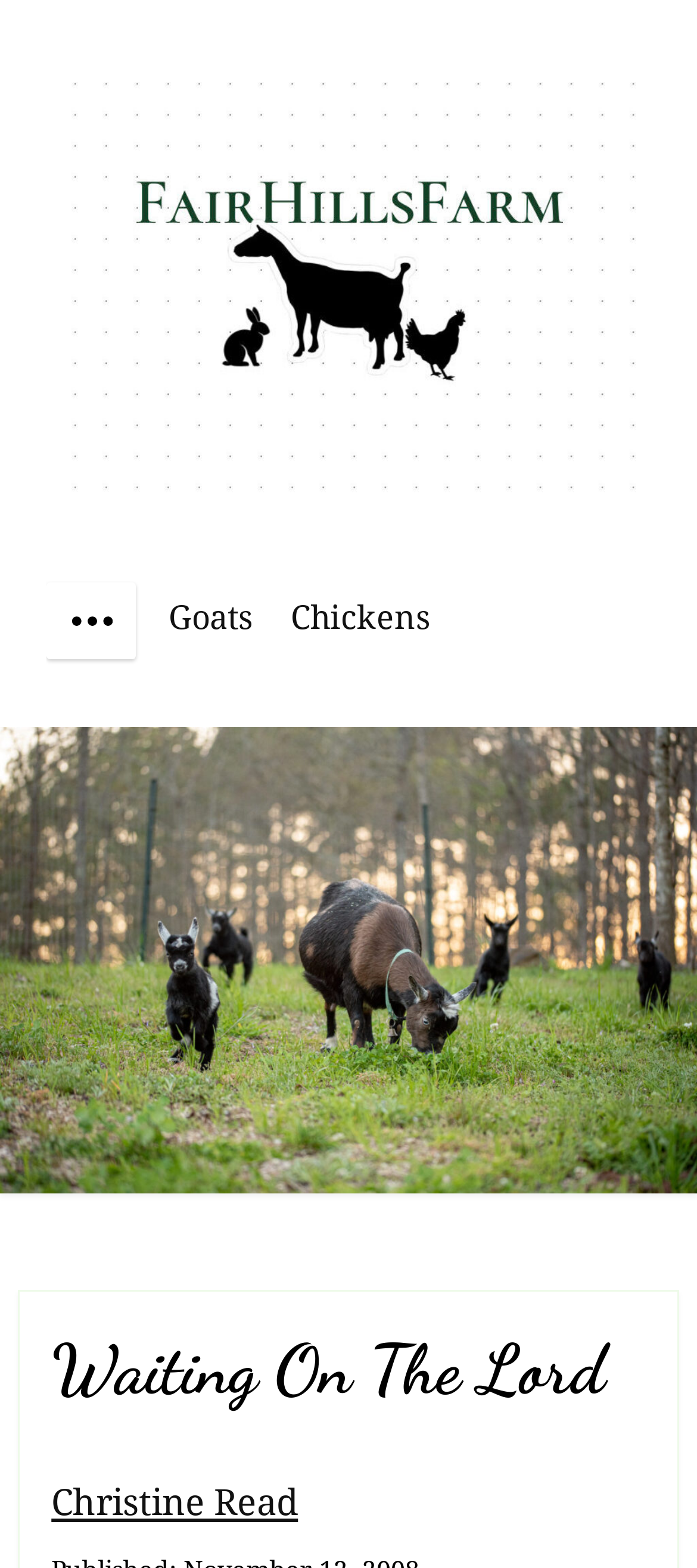Refer to the image and provide an in-depth answer to the question: 
Who is the author mentioned on the webpage?

The author's name, 'Christine Read', can be found at the bottom of the webpage, below the header section.